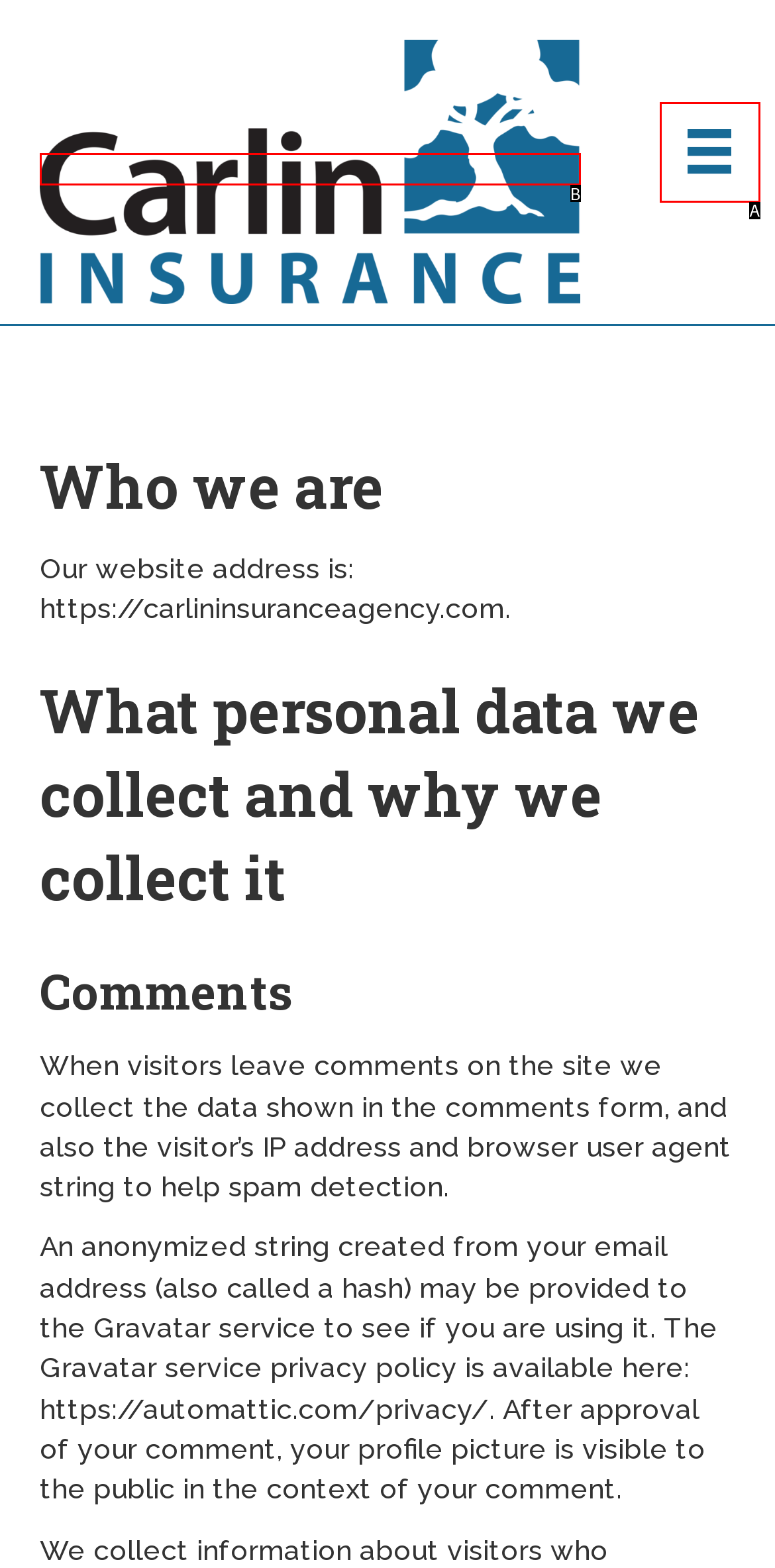Based on the description: alt="NewCarlinLogo" title="NewCarlinLogo", select the HTML element that fits best. Provide the letter of the matching option.

B